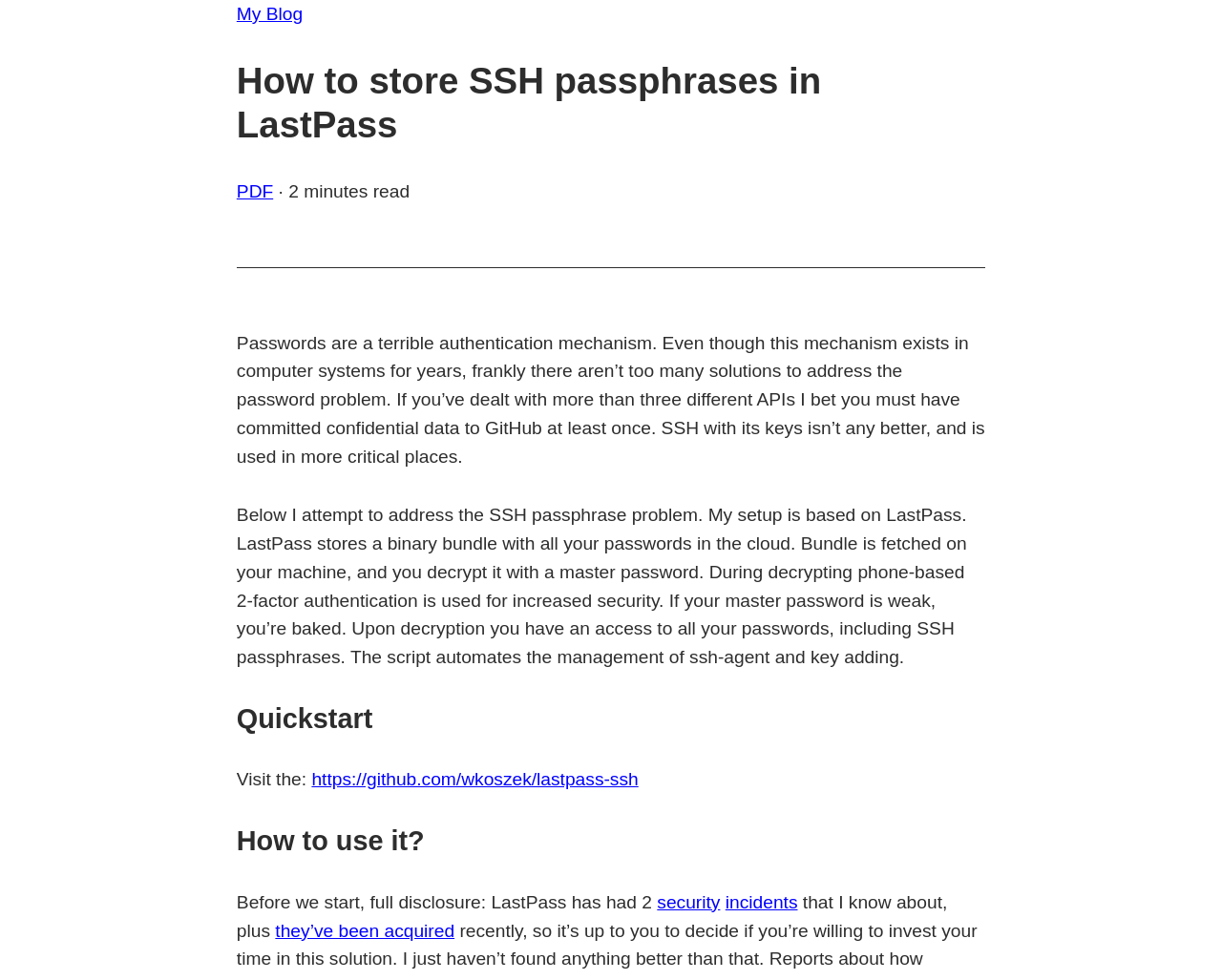What is the author's concern about LastPass?
Please provide a comprehensive answer to the question based on the webpage screenshot.

The author mentions that LastPass has had 2 security incidents that they know about, which suggests that the author is concerned about the security of using LastPass to store sensitive information.